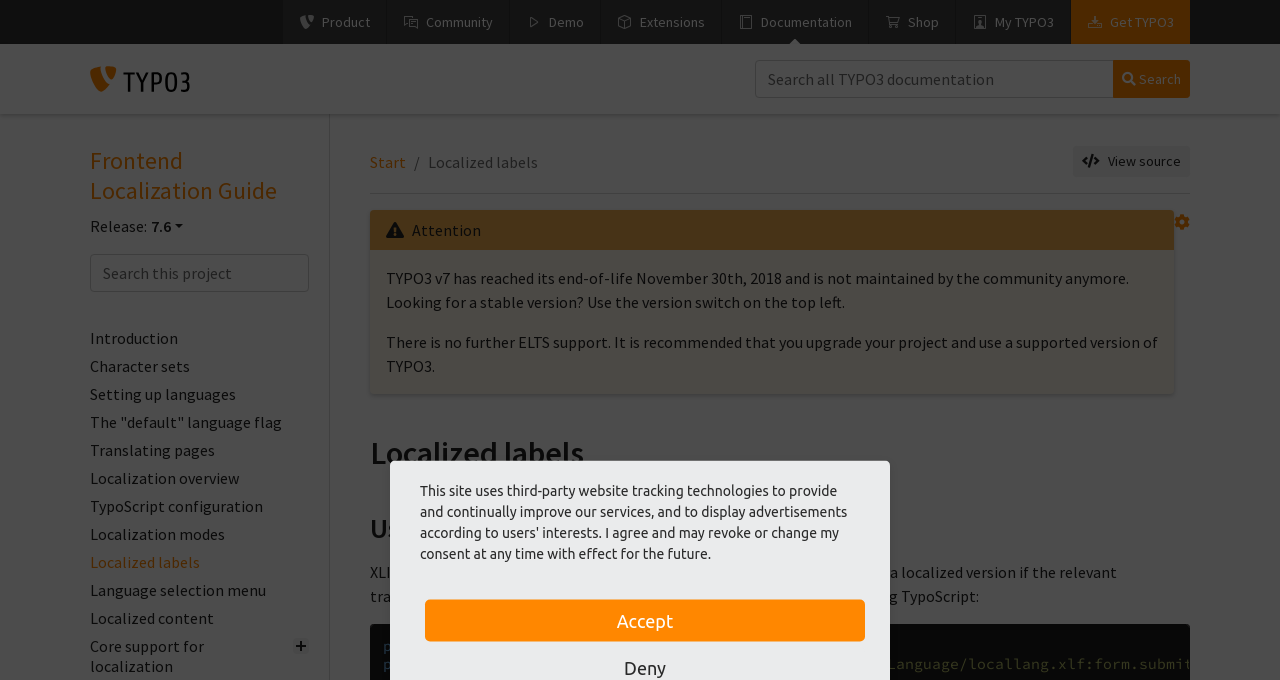Please specify the bounding box coordinates of the clickable section necessary to execute the following command: "View source".

[0.838, 0.215, 0.93, 0.26]